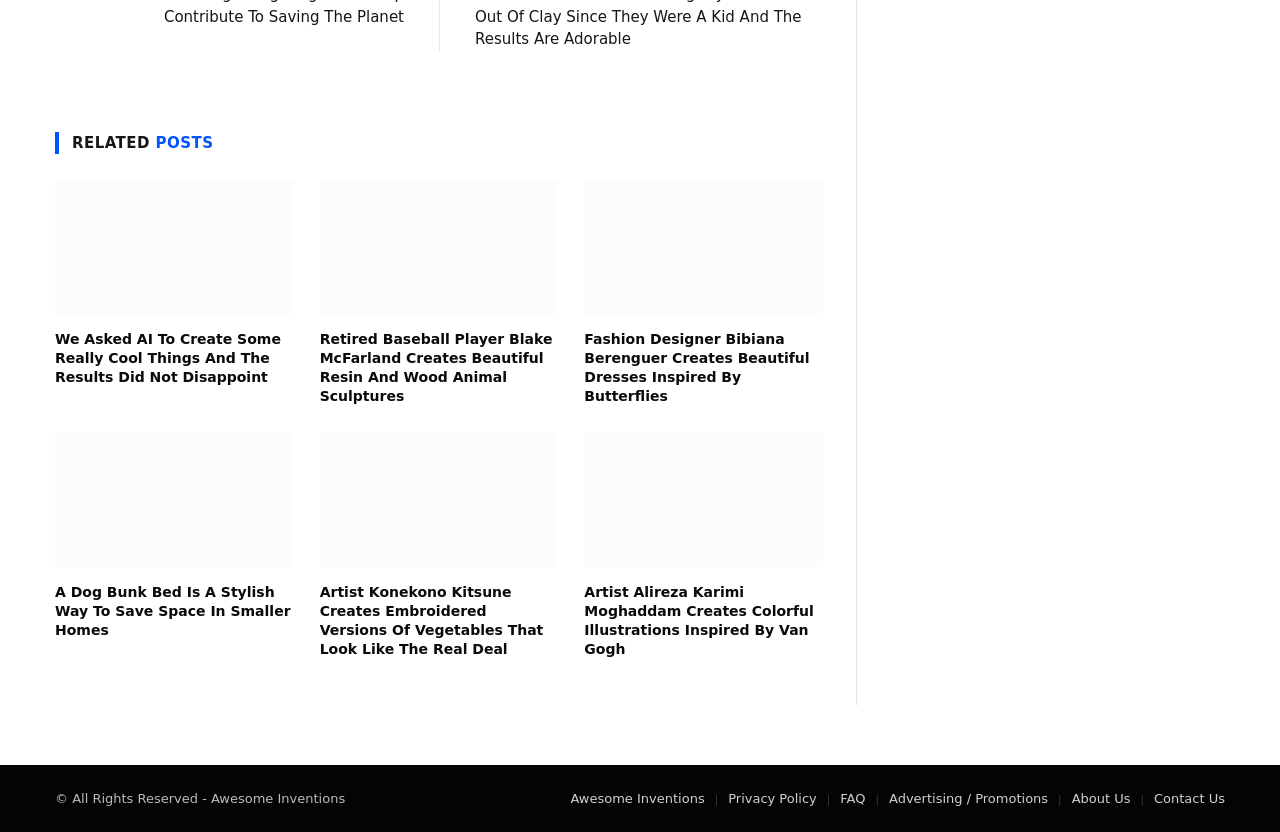Please identify the bounding box coordinates of the clickable area that will fulfill the following instruction: "read about the Dog Bunk Bed". The coordinates should be in the format of four float numbers between 0 and 1, i.e., [left, top, right, bottom].

[0.043, 0.52, 0.229, 0.681]